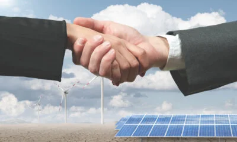Generate a comprehensive description of the image.

The image depicts two individuals engaged in a firm handshake, symbolizing partnership and collaboration. In the background, wind turbines stand tall against a blue sky dotted with clouds, representing renewable energy sources. In the foreground, a solar panel array suggests a commitment to sustainable practices. This visual emphasizes the importance of collaboration in advancing eco-friendly initiatives, particularly in the realms of solar and wind energy. The image resonates with themes of innovation and mutual effort in the pursuit of greener solutions, highlighting the potential for joint ventures in the renewable energy sector.